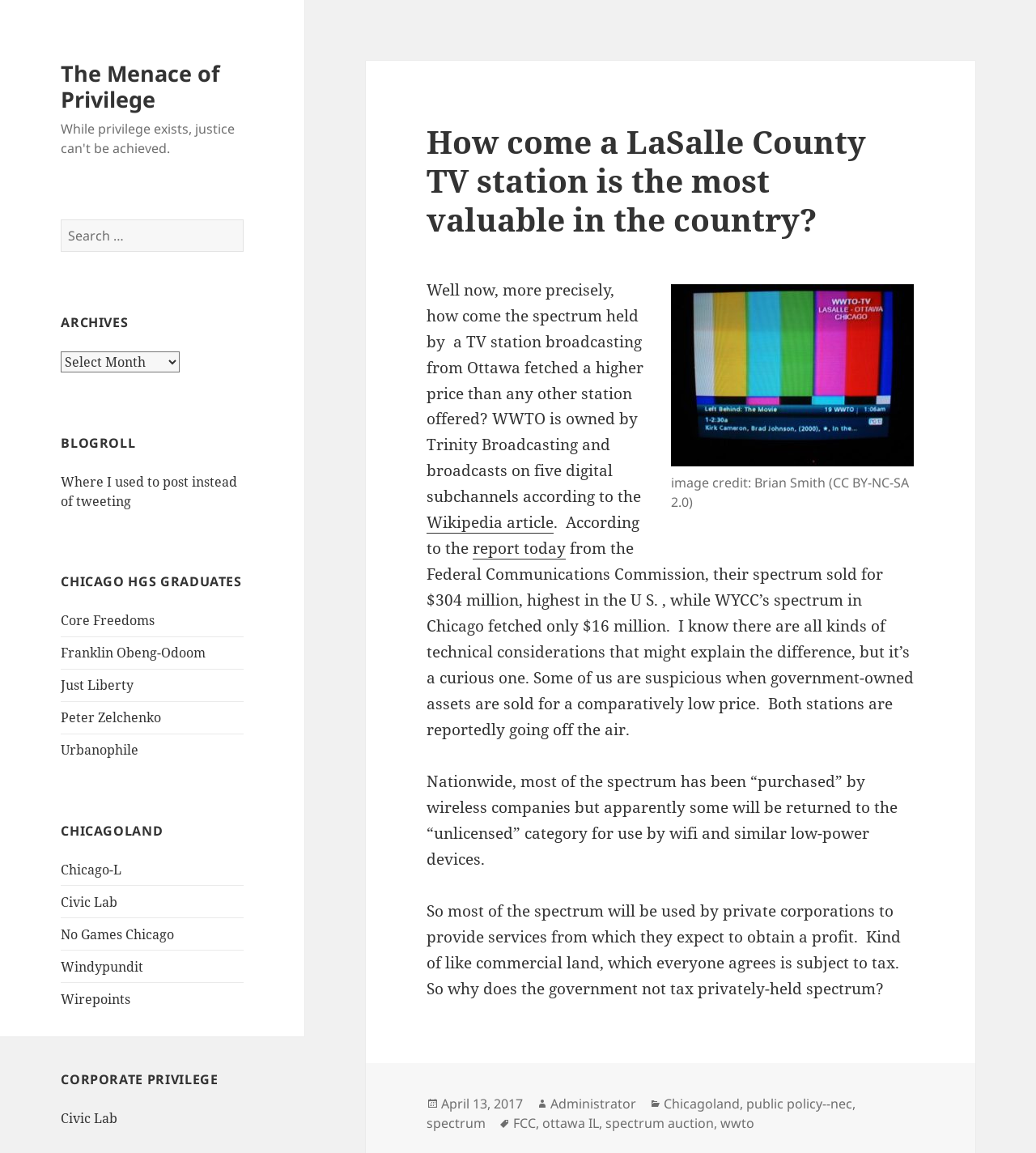Please identify the bounding box coordinates of the element on the webpage that should be clicked to follow this instruction: "Click on Archives". The bounding box coordinates should be given as four float numbers between 0 and 1, formatted as [left, top, right, bottom].

[0.059, 0.305, 0.174, 0.323]